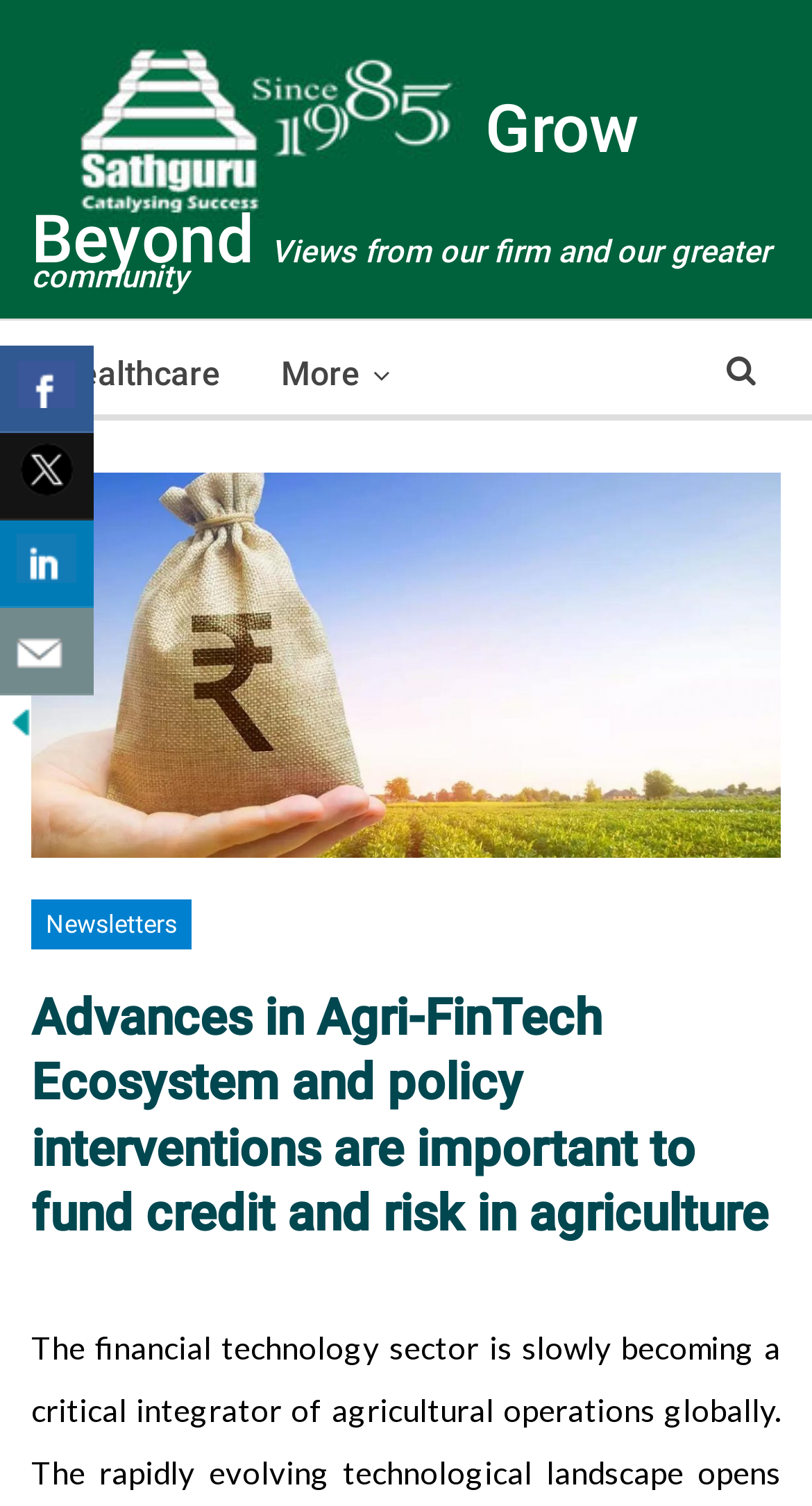Determine the webpage's heading and output its text content.

 Grow Beyond Views from our firm and our greater community